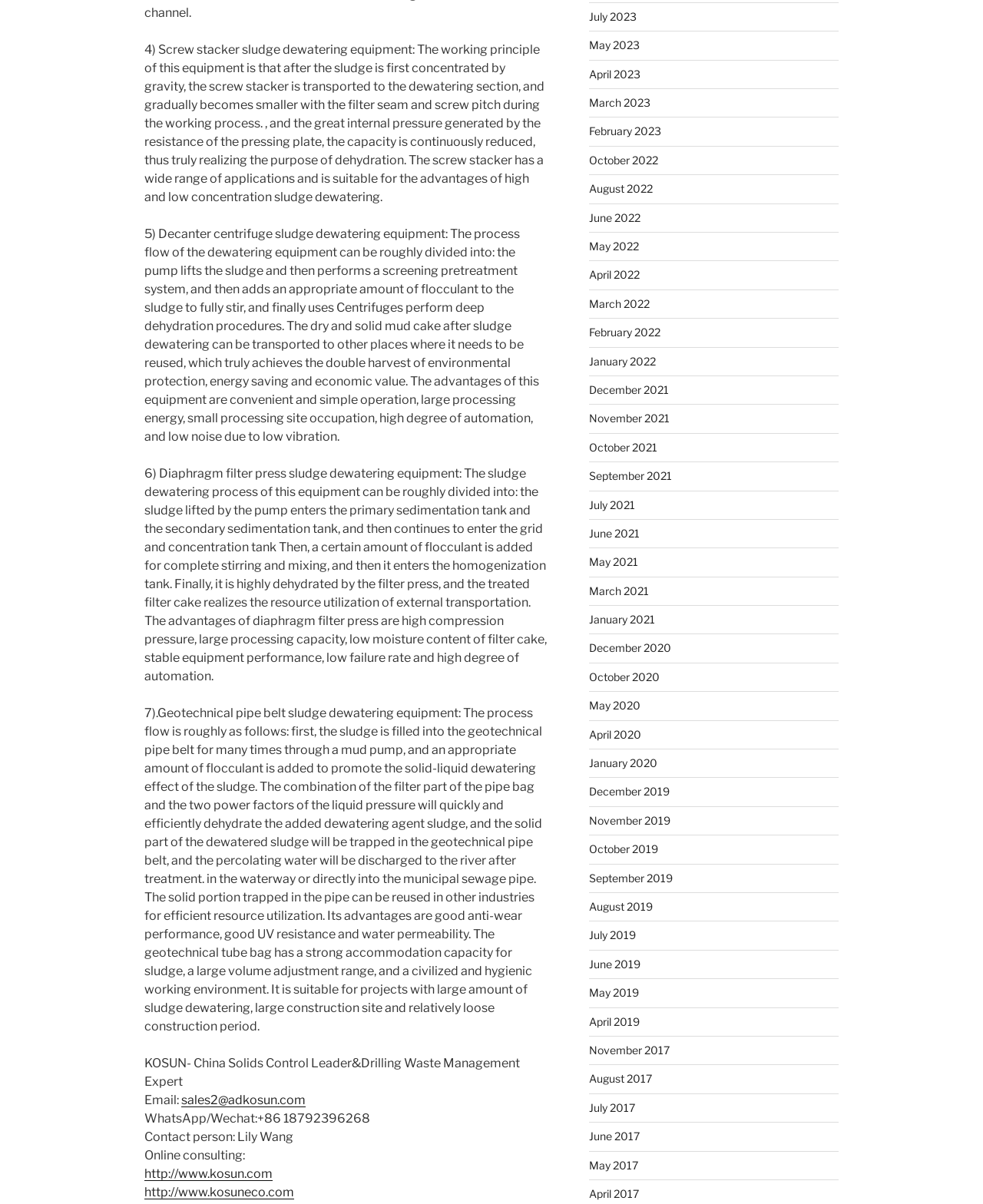Based on the element description, predict the bounding box coordinates (top-left x, top-left y, bottom-right x, bottom-right y) for the UI element in the screenshot: http://www.kosun.com

[0.147, 0.969, 0.277, 0.981]